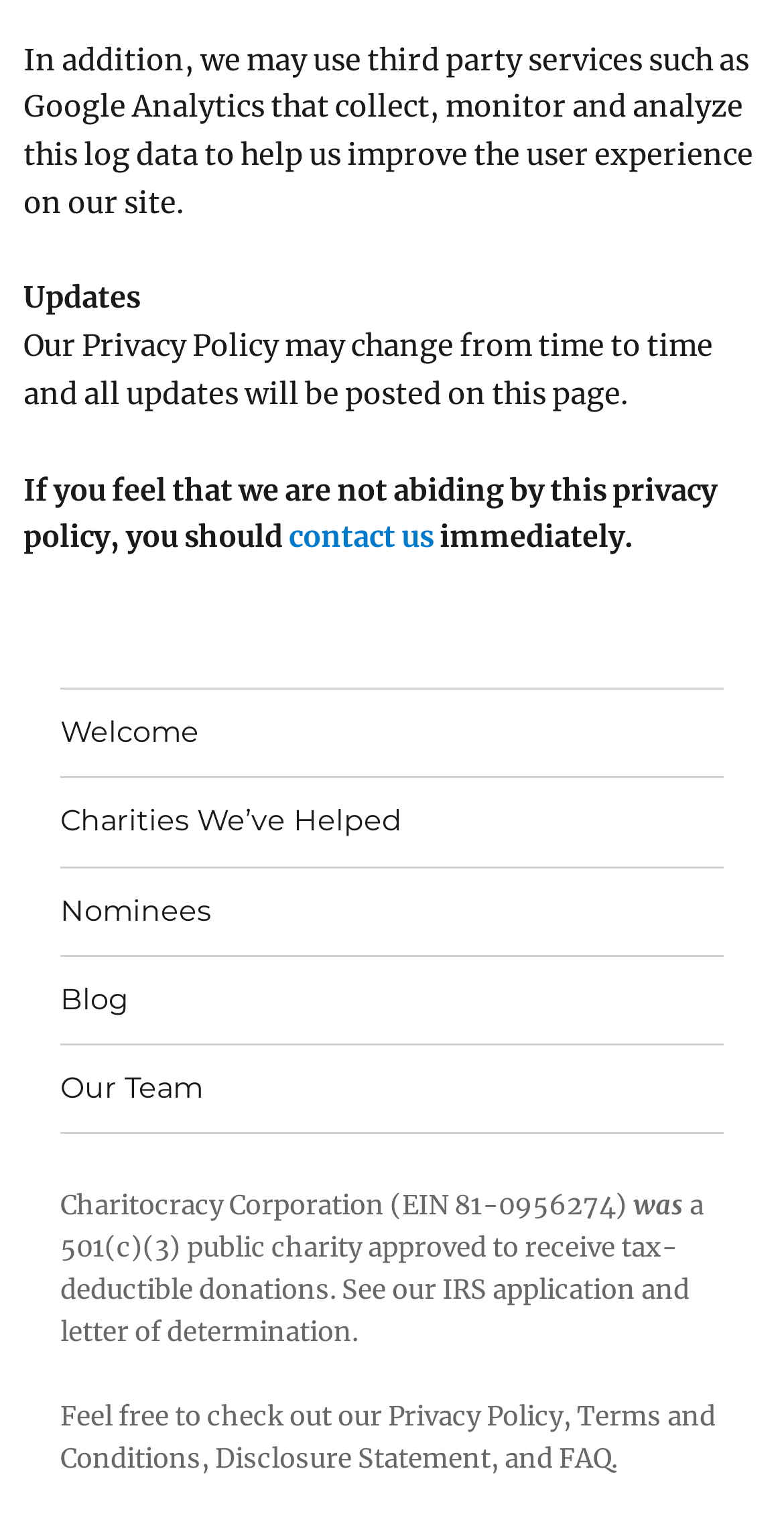Please study the image and answer the question comprehensively:
How can users report privacy policy concerns?

The text states that if users feel the website is not abiding by the privacy policy, they should contact us immediately, which is a link provided on the page.